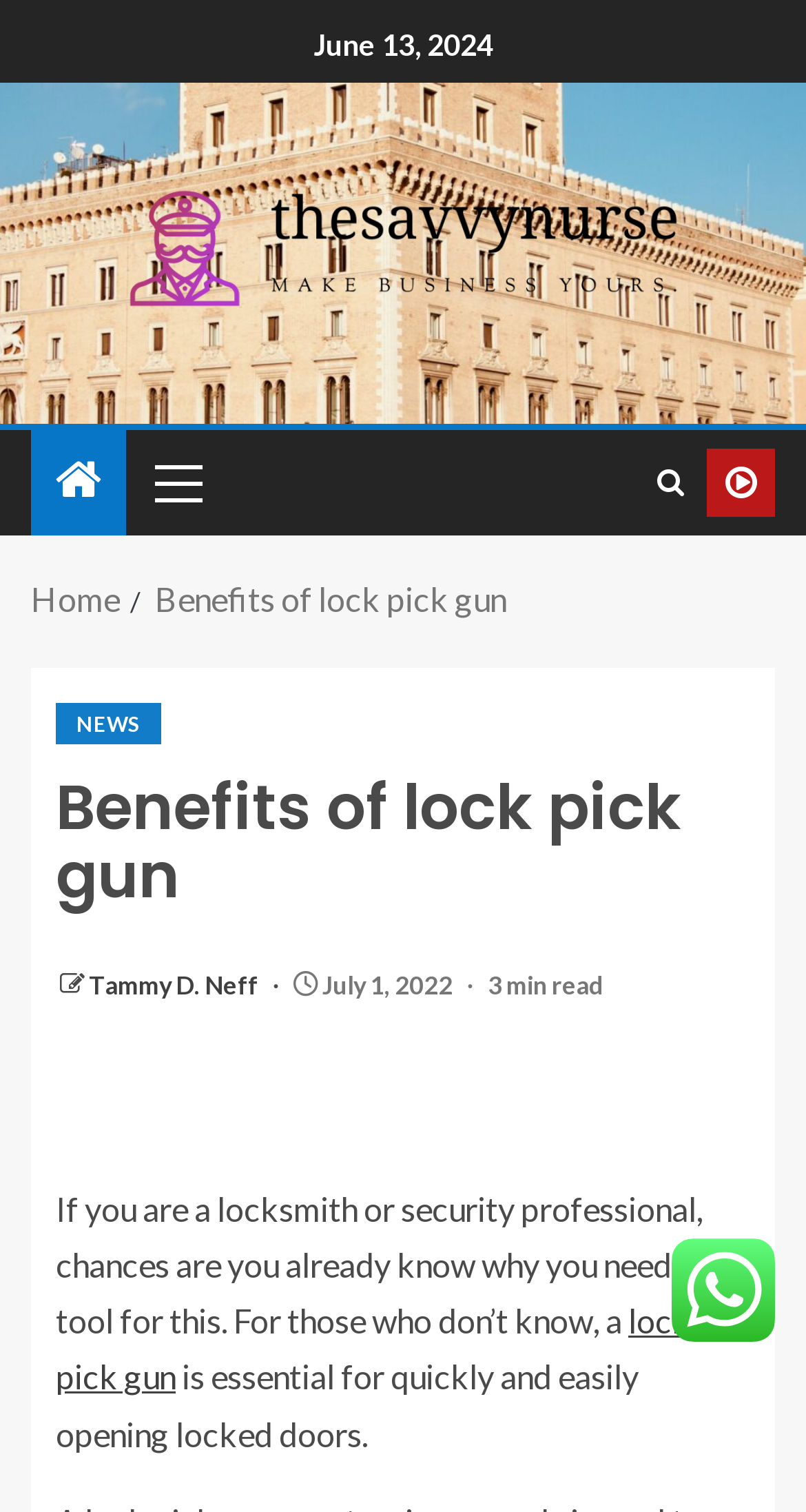Refer to the image and provide a thorough answer to this question:
What is the category of the article?

I found the category of the article by looking at the link element with the content 'NEWS' which is located inside the article section.